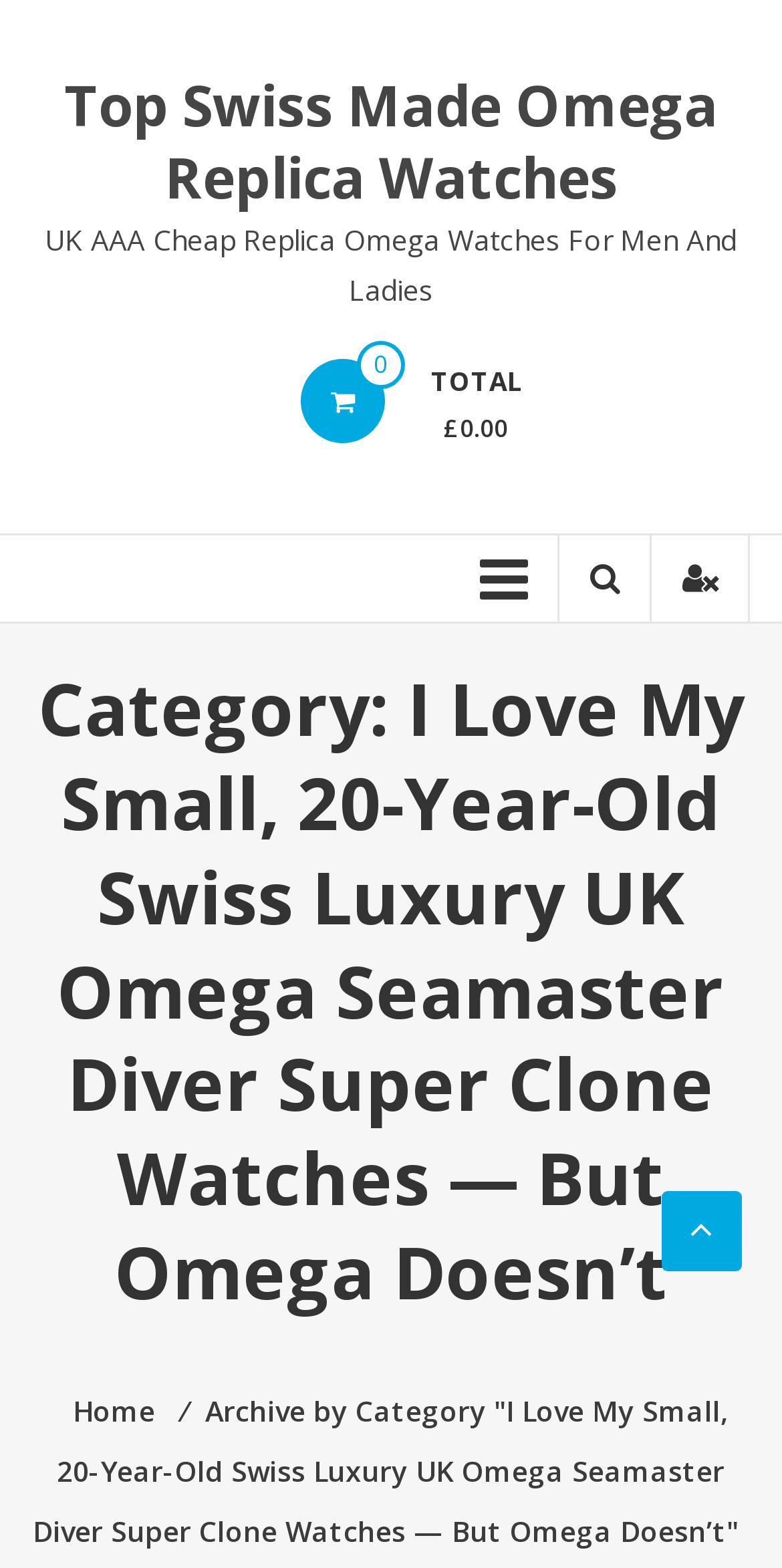What is the category of the current webpage?
Ensure your answer is thorough and detailed.

I determined the category by looking at the heading element with the text 'Category: I Love My Small, 20-Year-Old Swiss Luxury UK Omega Seamaster Diver Super Clone Watches — But Omega Doesn’t'.